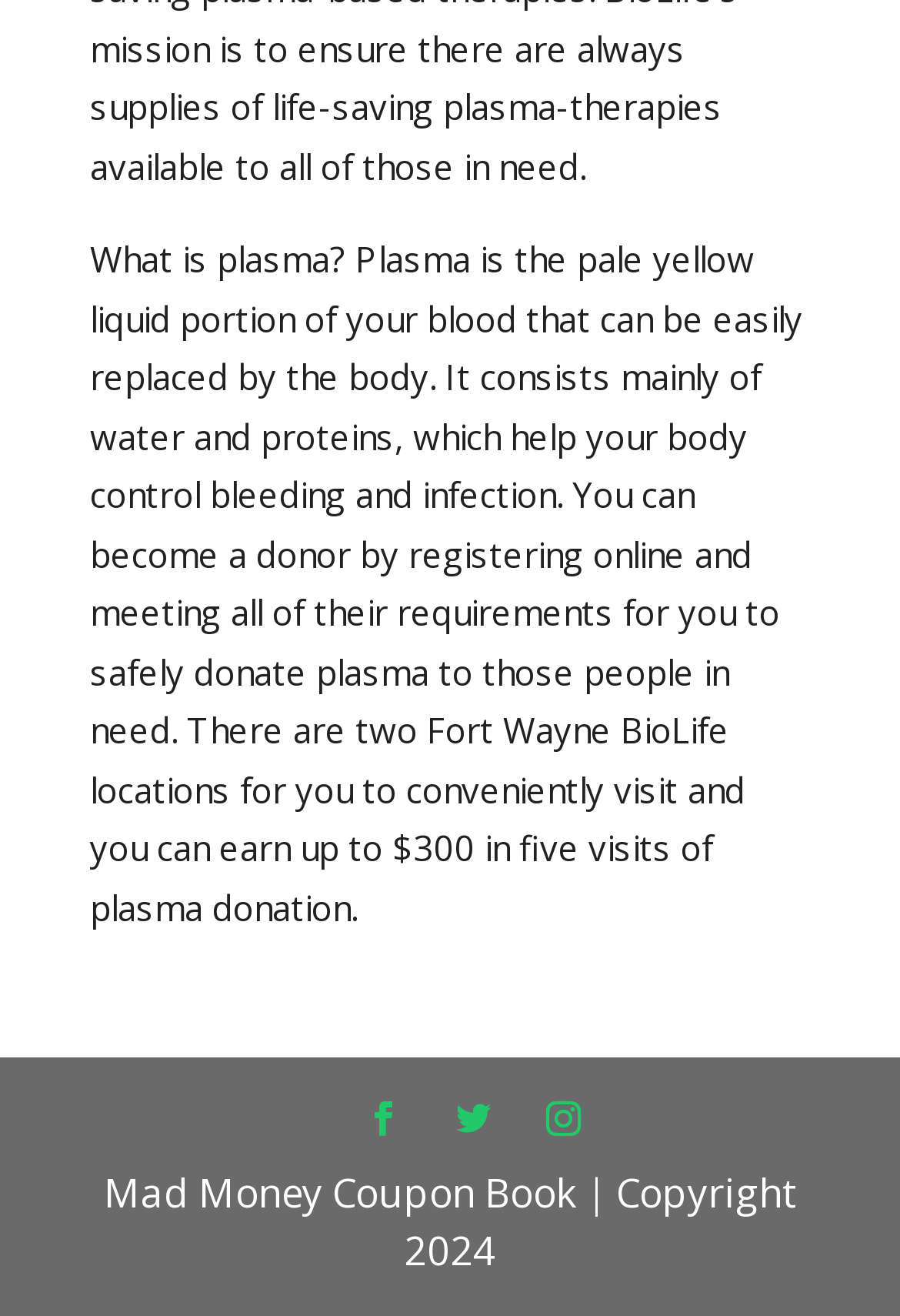Bounding box coordinates are given in the format (top-left x, top-left y, bottom-right x, bottom-right y). All values should be floating point numbers between 0 and 1. Provide the bounding box coordinate for the UI element described as: Twitter

[0.506, 0.83, 0.545, 0.875]